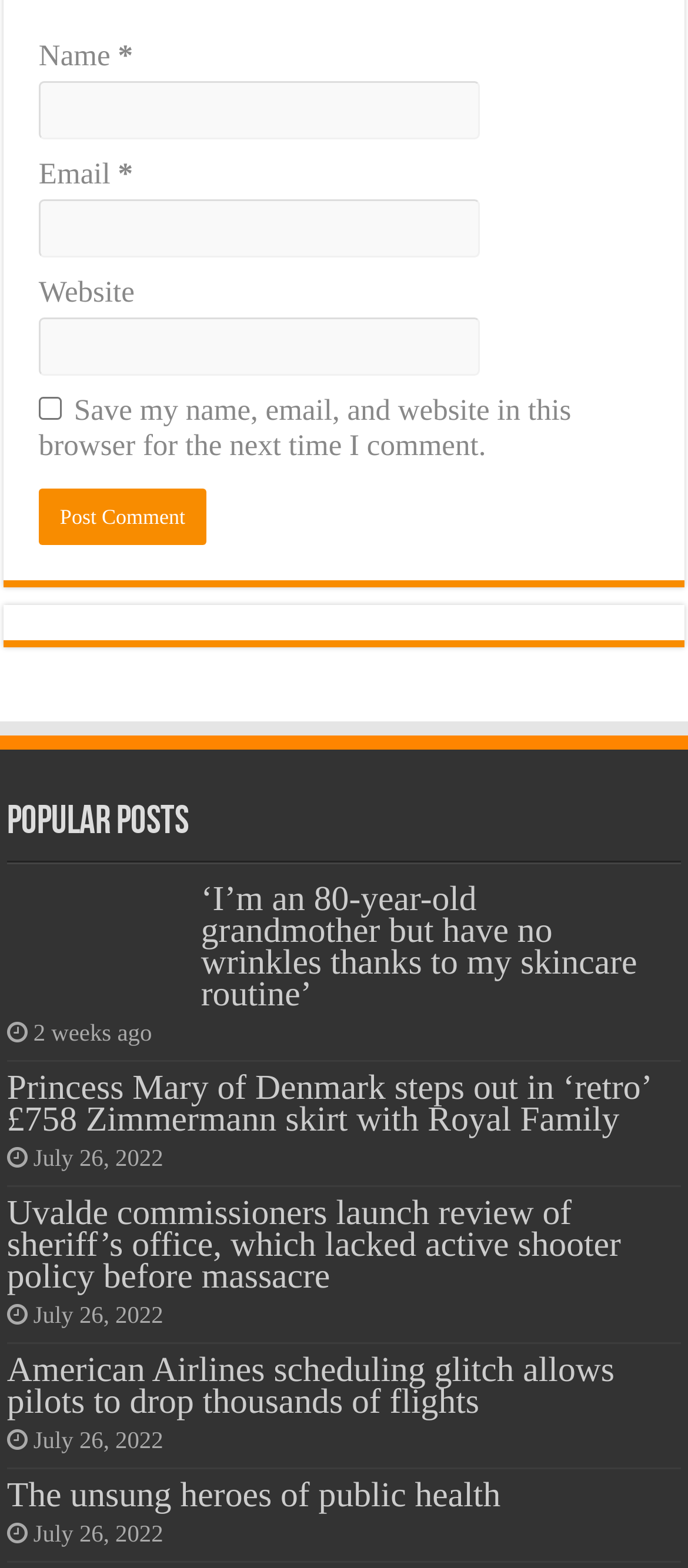Please indicate the bounding box coordinates of the element's region to be clicked to achieve the instruction: "Read the 'Popular Posts'". Provide the coordinates as four float numbers between 0 and 1, i.e., [left, top, right, bottom].

[0.01, 0.512, 0.99, 0.538]